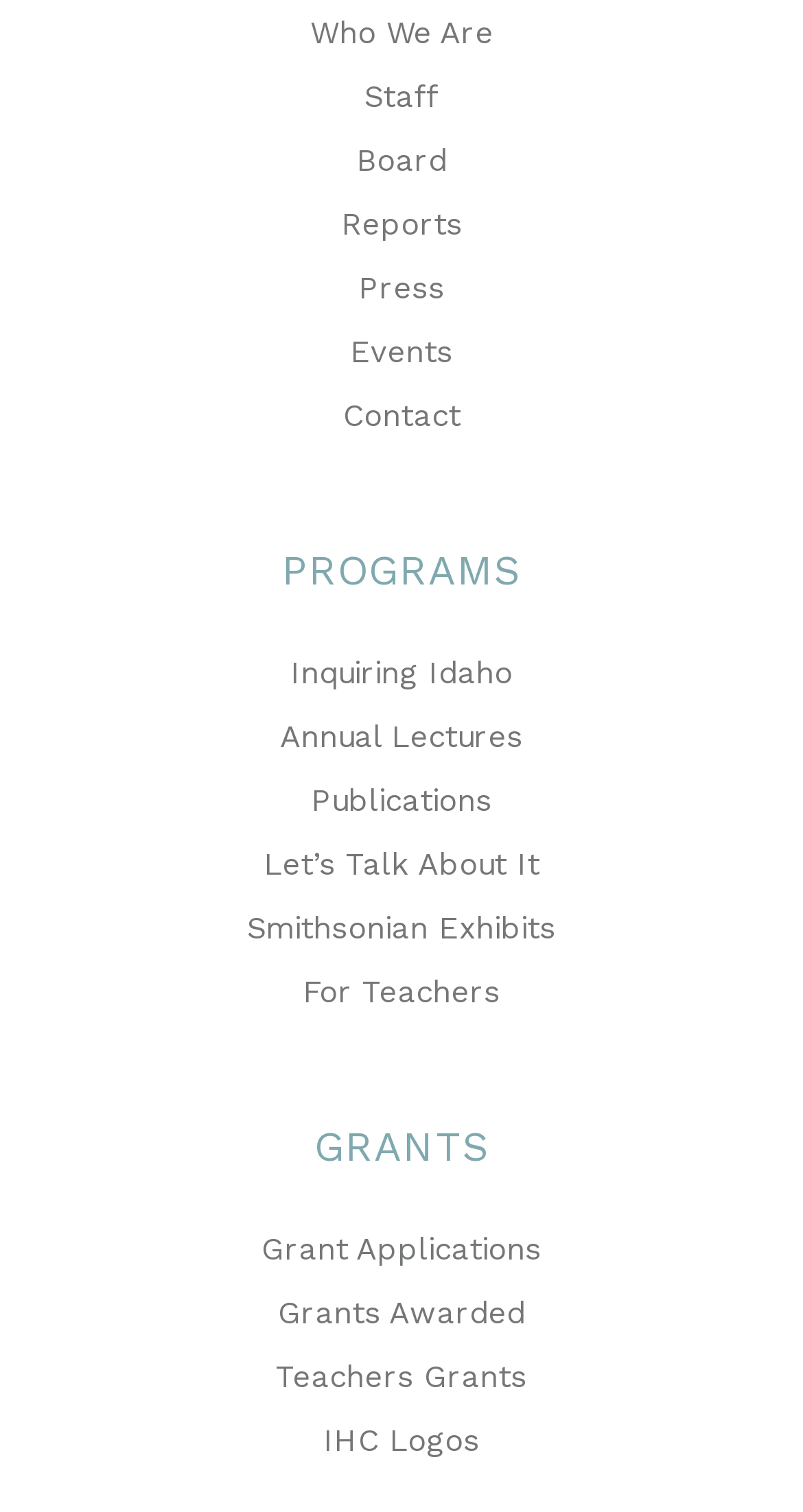Can you find the bounding box coordinates of the area I should click to execute the following instruction: "Contact Us"?

[0.427, 0.262, 0.573, 0.287]